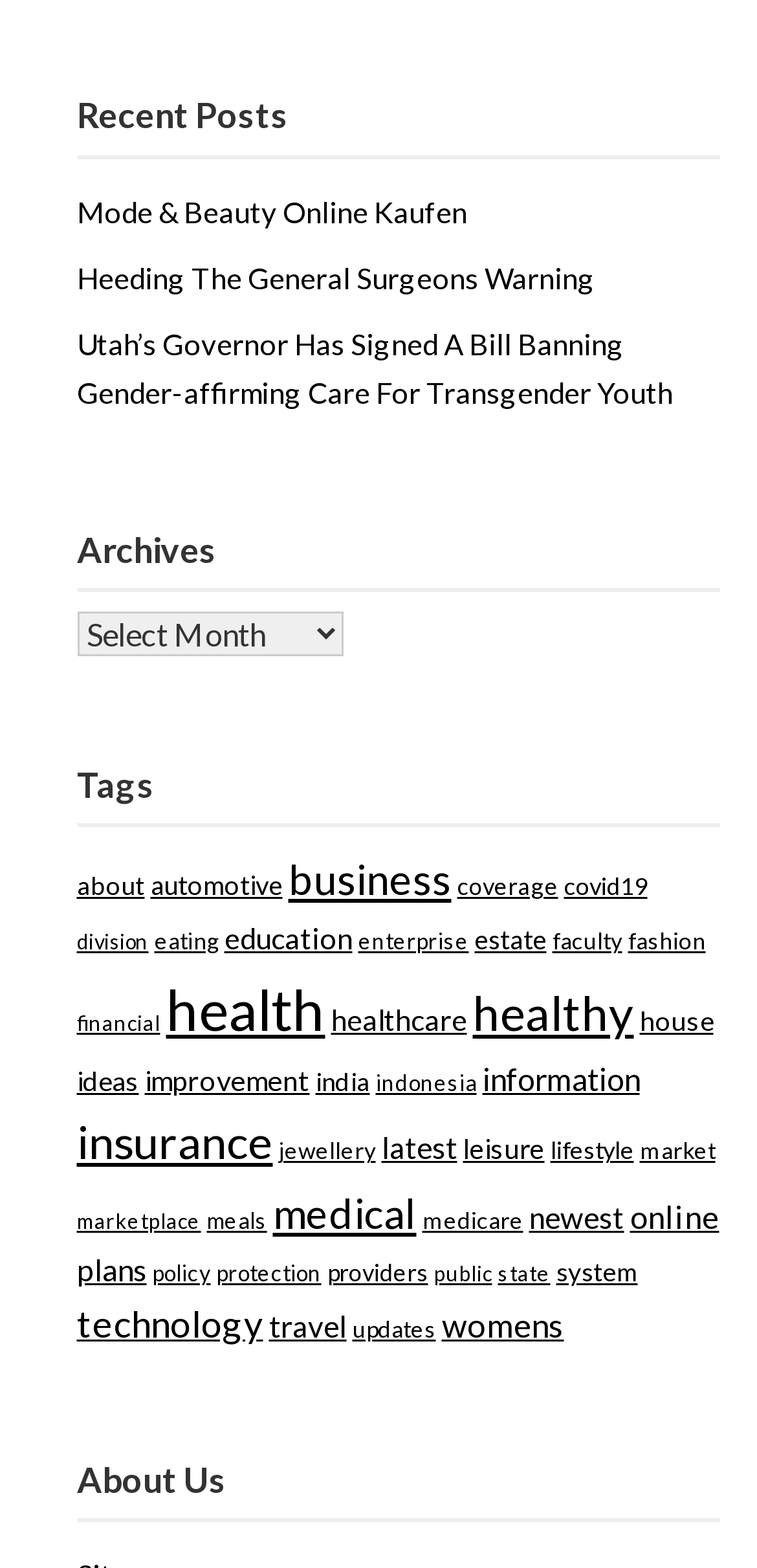Determine the bounding box coordinates for the area you should click to complete the following instruction: "View posts tagged with 'health'".

[0.219, 0.621, 0.429, 0.665]